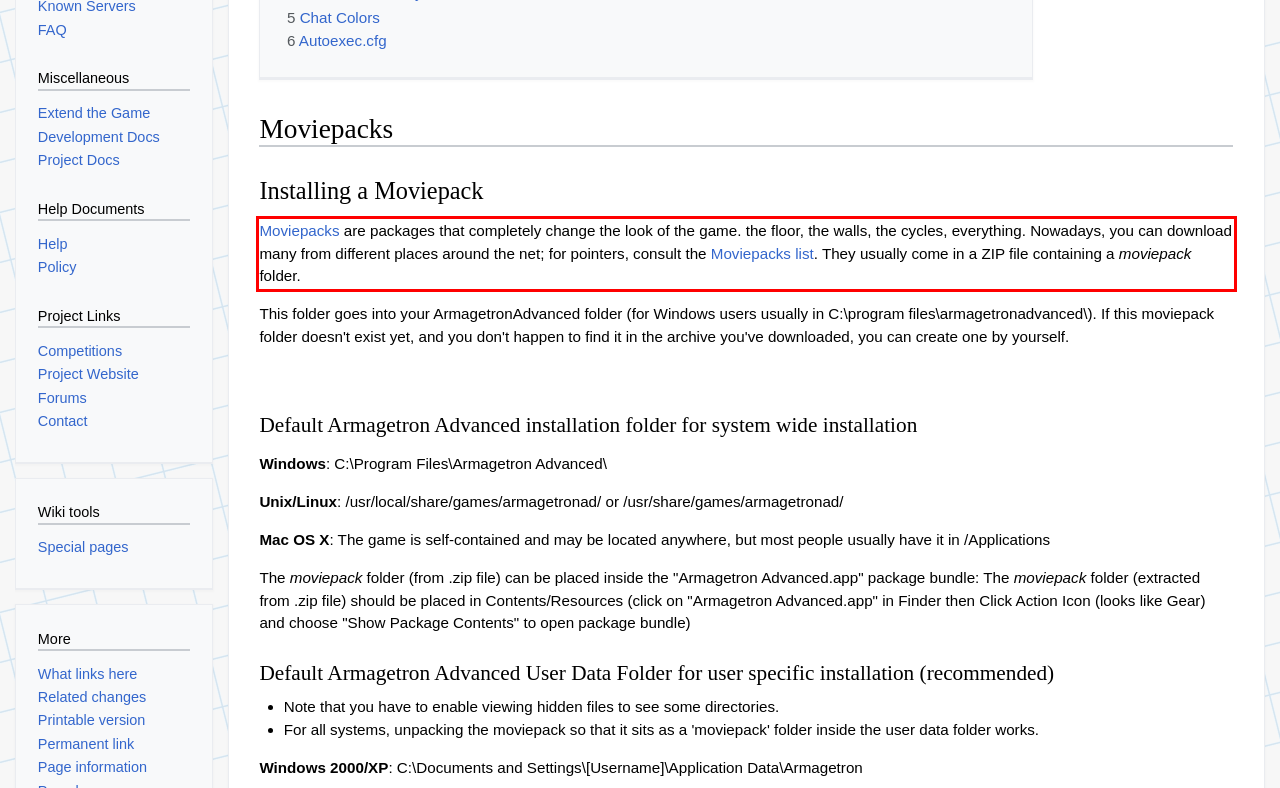Analyze the screenshot of a webpage where a red rectangle is bounding a UI element. Extract and generate the text content within this red bounding box.

Moviepacks are packages that completely change the look of the game. the floor, the walls, the cycles, everything. Nowadays, you can download many from different places around the net; for pointers, consult the Moviepacks list. They usually come in a ZIP file containing a moviepack folder.